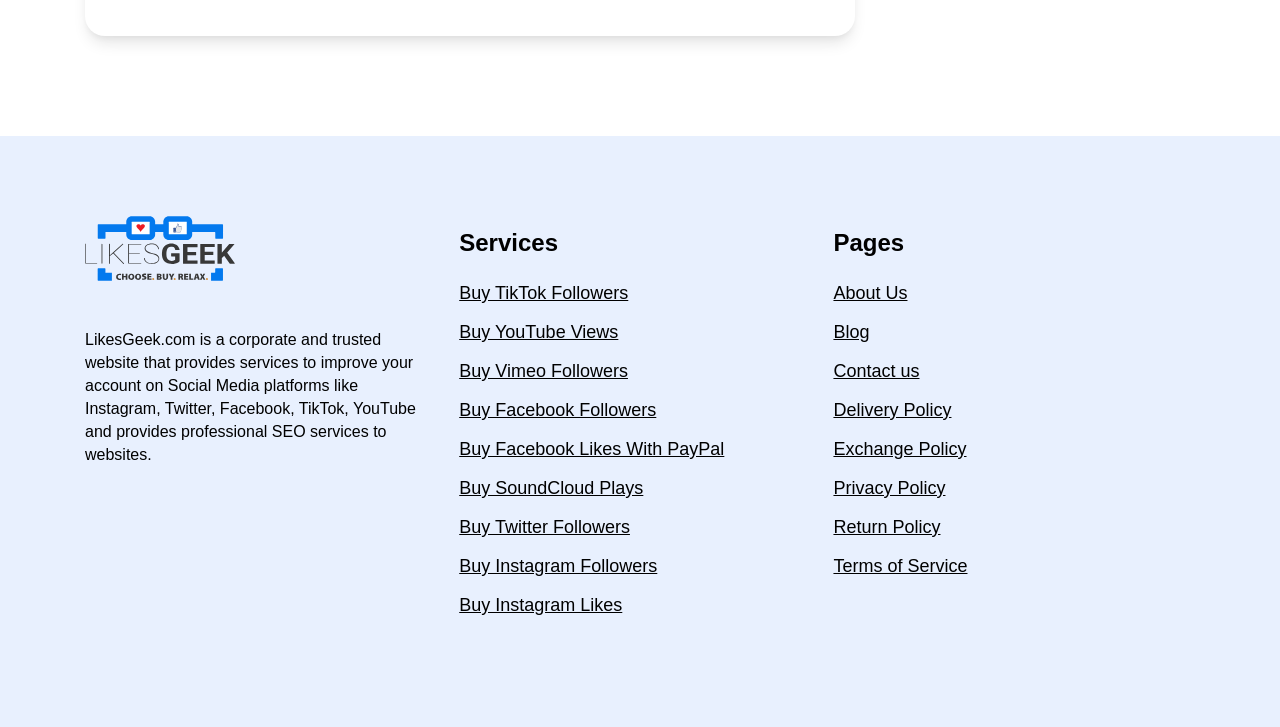Kindly determine the bounding box coordinates of the area that needs to be clicked to fulfill this instruction: "Go to About Us page".

[0.651, 0.387, 0.925, 0.42]